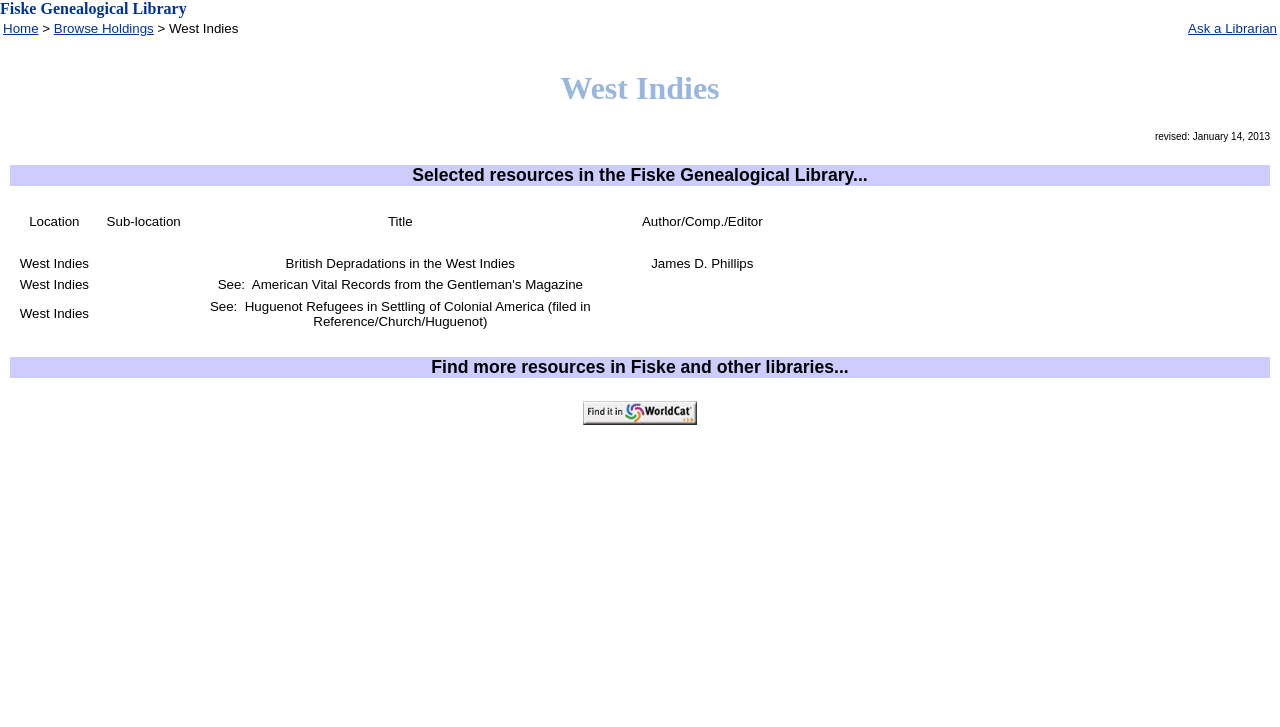Give an in-depth explanation of the webpage layout and content.

The webpage is about the Fiske Genealogical Library's West Indies holdings. At the top, there is a link to the Fiske Genealogical Library's homepage, followed by a table with two cells. The left cell contains a breadcrumb navigation with links to "Home", "Browse Holdings", and "West Indies". The right cell has a link to "Ask a Librarian".

Below the table, there are three headings. The first heading is "West Indies", the second is "revised: January 14, 2013", and the third is "Selected resources in the Fiske Genealogical Library...".

Under the headings, there is a table with five rows. The first row contains headers for the columns: "Location", "Sub-location", "Title", and "Author/Comp./Editor". The subsequent rows contain data for each resource, with information such as the location, title, and author.

After the table, there is a heading "Find more resources in Fiske and other libraries...". Below this heading, there is a link "Click here for more resources" with an accompanying image. The link is positioned near the center of the page, slightly above the middle.

Overall, the webpage appears to be a catalog or directory of resources related to the West Indies, with links to navigate to other parts of the library's website and a table to display the resources.